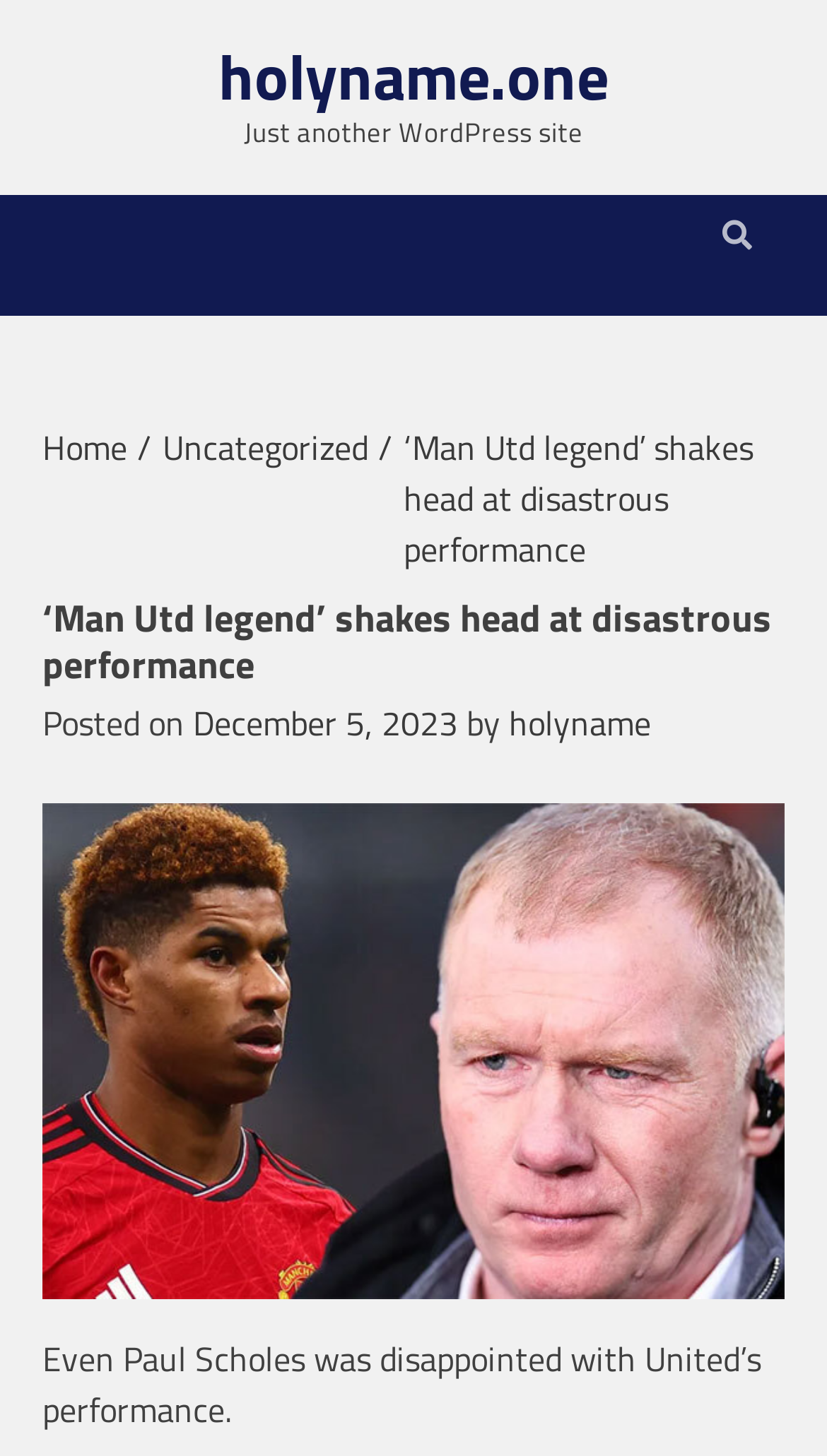Using the element description provided, determine the bounding box coordinates in the format (top-left x, top-left y, bottom-right x, bottom-right y). Ensure that all values are floating point numbers between 0 and 1. Element description: Uncategorized

[0.196, 0.29, 0.445, 0.325]